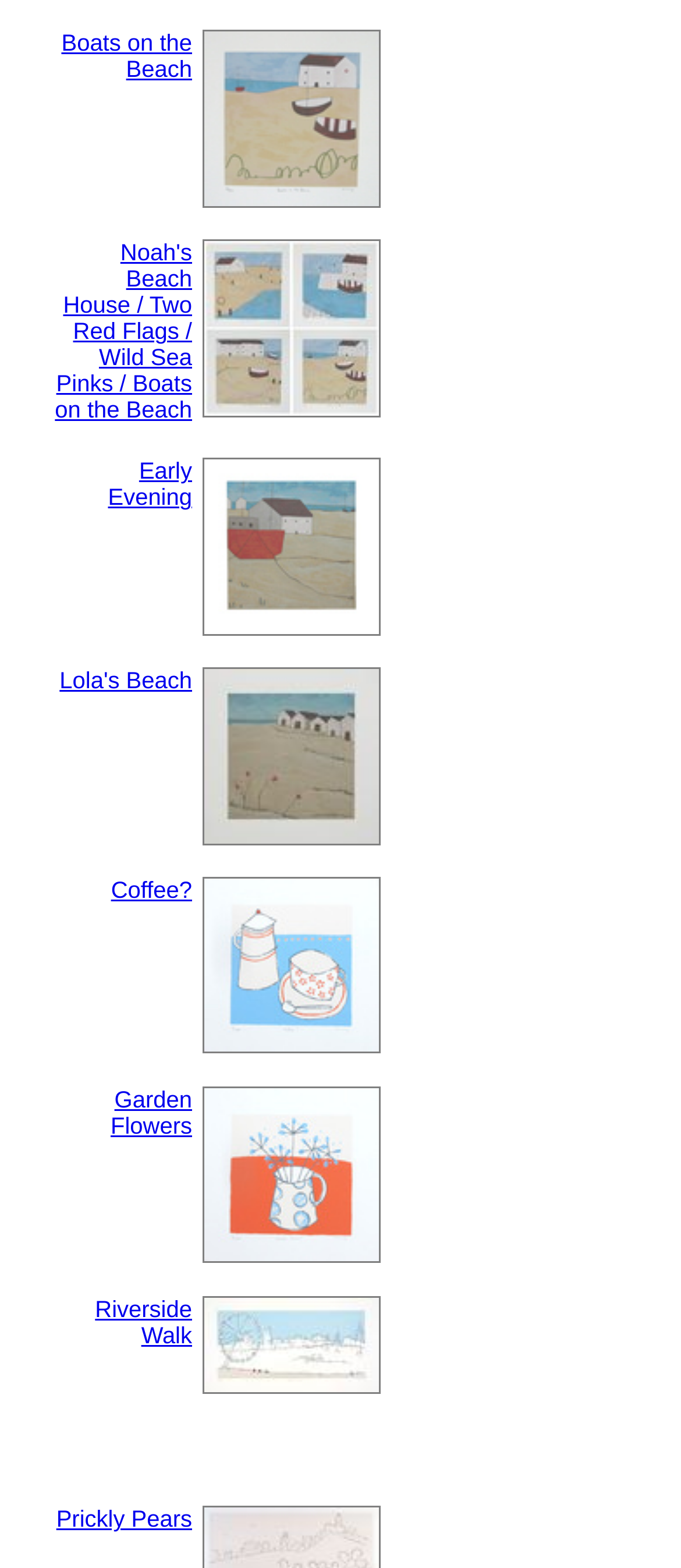Determine the bounding box coordinates of the clickable region to follow the instruction: "view Lola's Beach".

[0.087, 0.426, 0.282, 0.443]